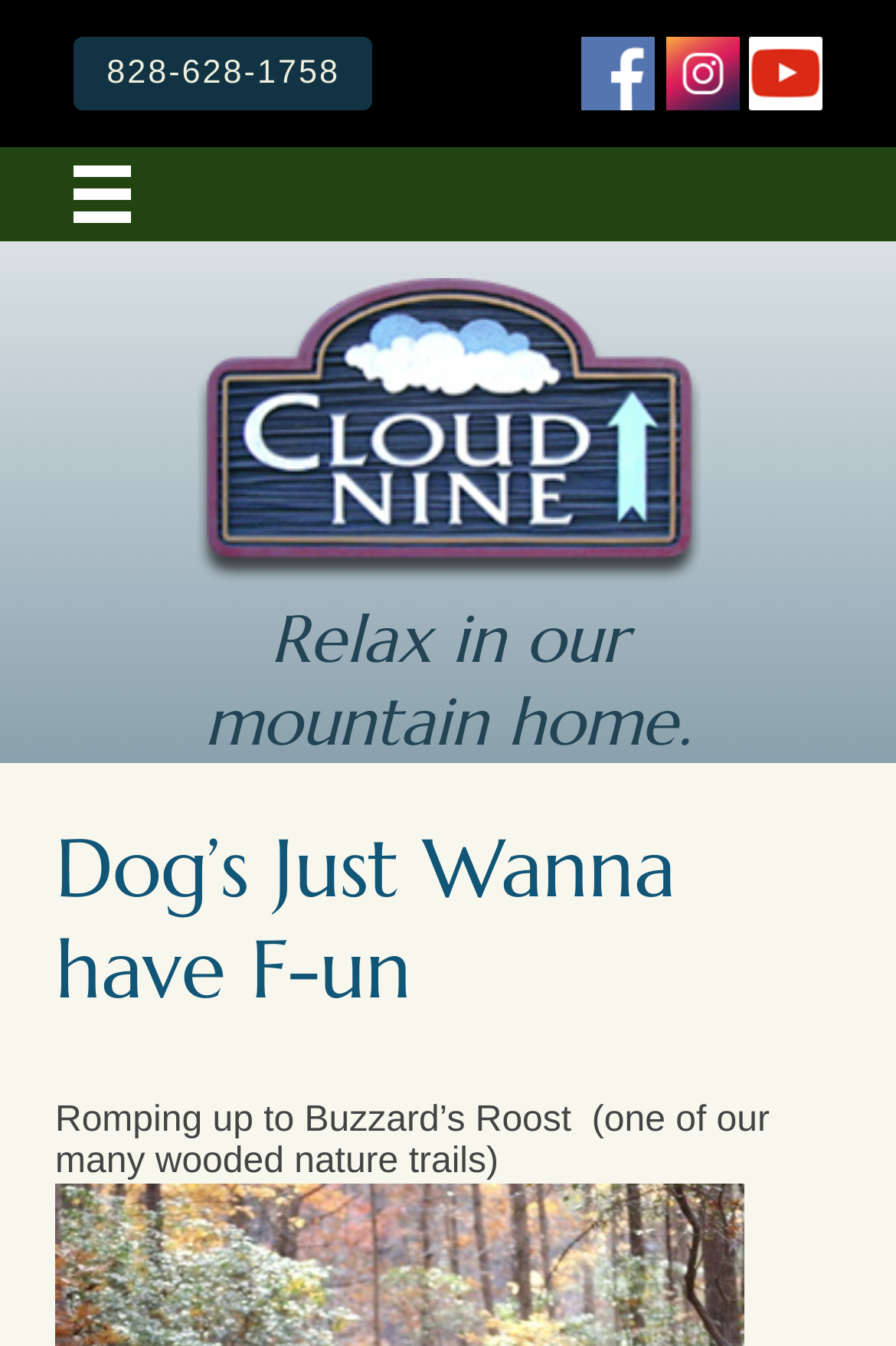Locate the bounding box for the described UI element: "shuttle bus on Long Island". Ensure the coordinates are four float numbers between 0 and 1, formatted as [left, top, right, bottom].

None